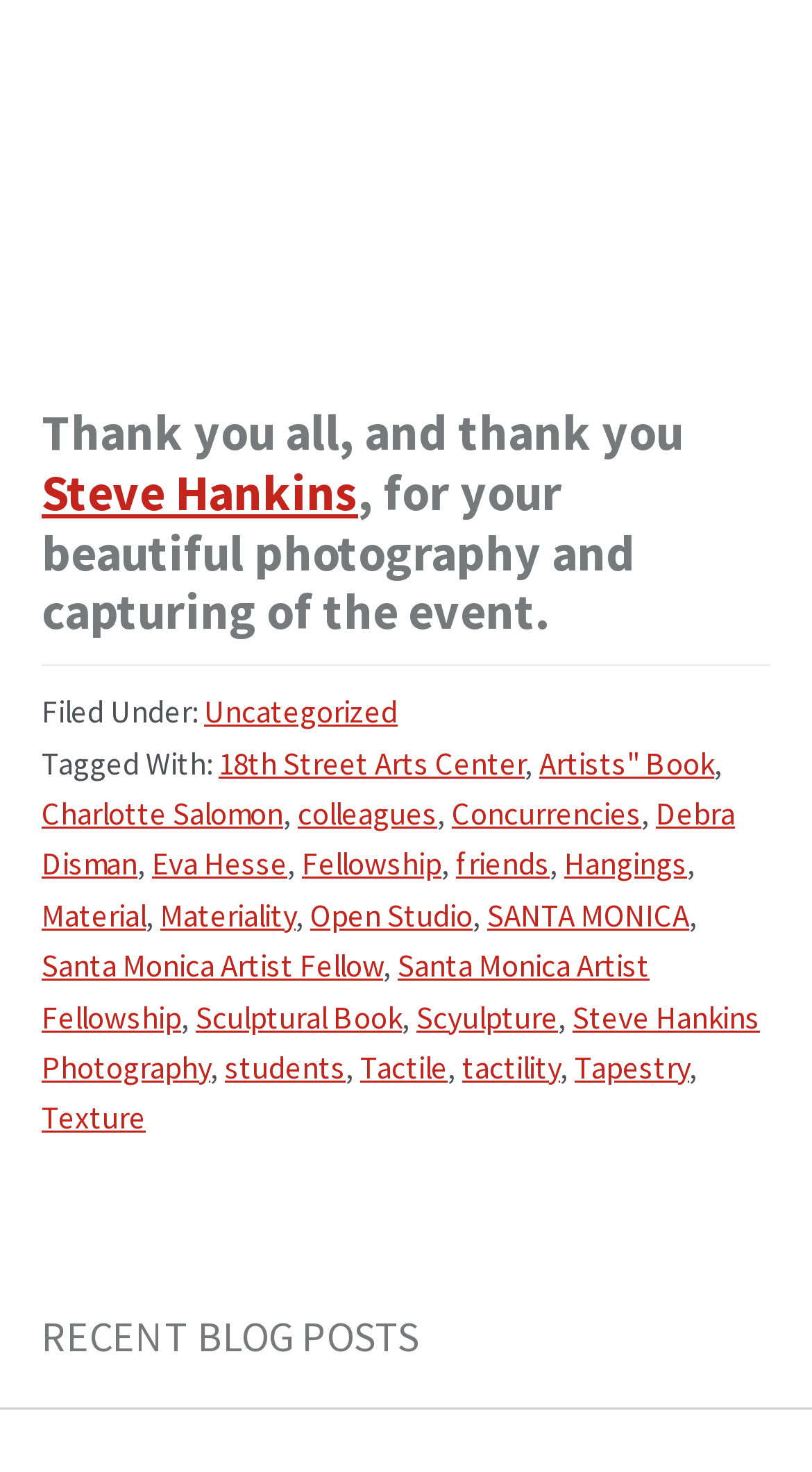Provide the bounding box coordinates of the HTML element described as: "Steve Hankins Photography". The bounding box coordinates should be four float numbers between 0 and 1, i.e., [left, top, right, bottom].

[0.051, 0.677, 0.936, 0.738]